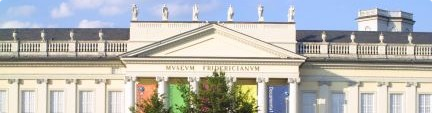What is displayed above the museum's entrance?
Can you provide an in-depth and detailed response to the question?

The museum's name, 'MUSEUM FRIDERICIANUM', is prominently displayed above the entrance, highlighting its identity and significance as a cultural institution.